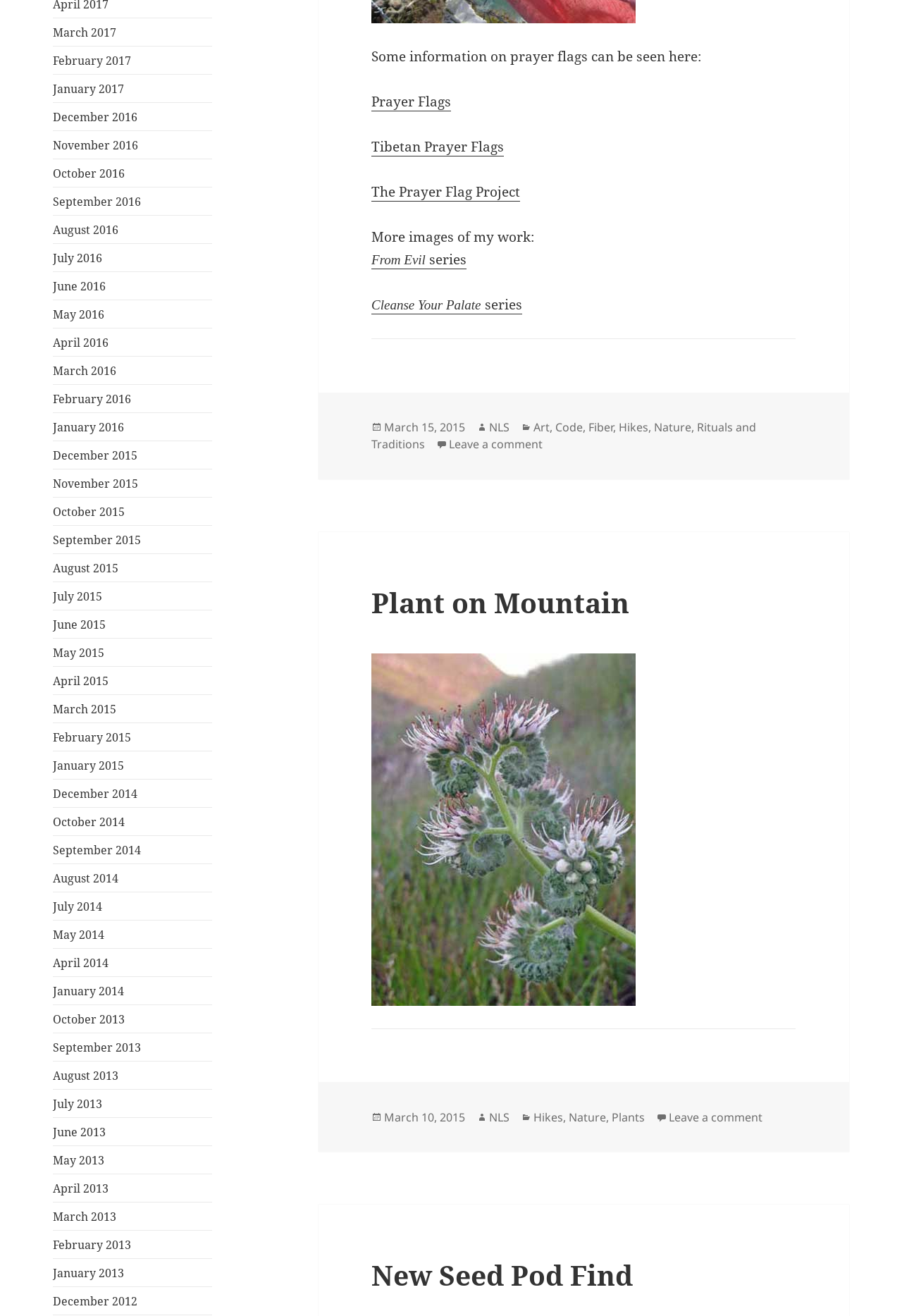Indicate the bounding box coordinates of the clickable region to achieve the following instruction: "Explore the 'Art' category."

[0.591, 0.319, 0.609, 0.331]